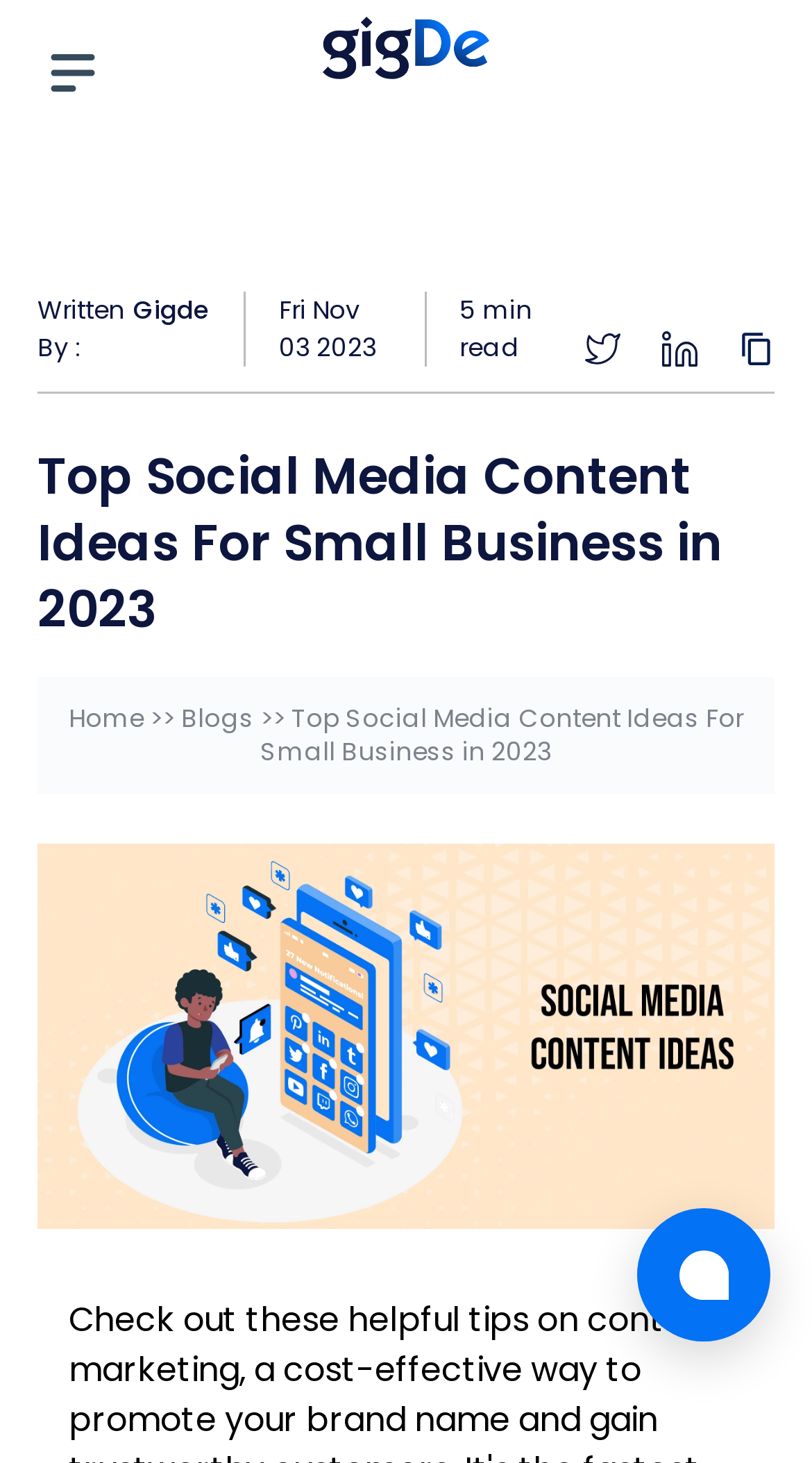How many images are there in the article?
Look at the webpage screenshot and answer the question with a detailed explanation.

I counted the images in the article, and there are two images, one at the top and one in the middle of the page.